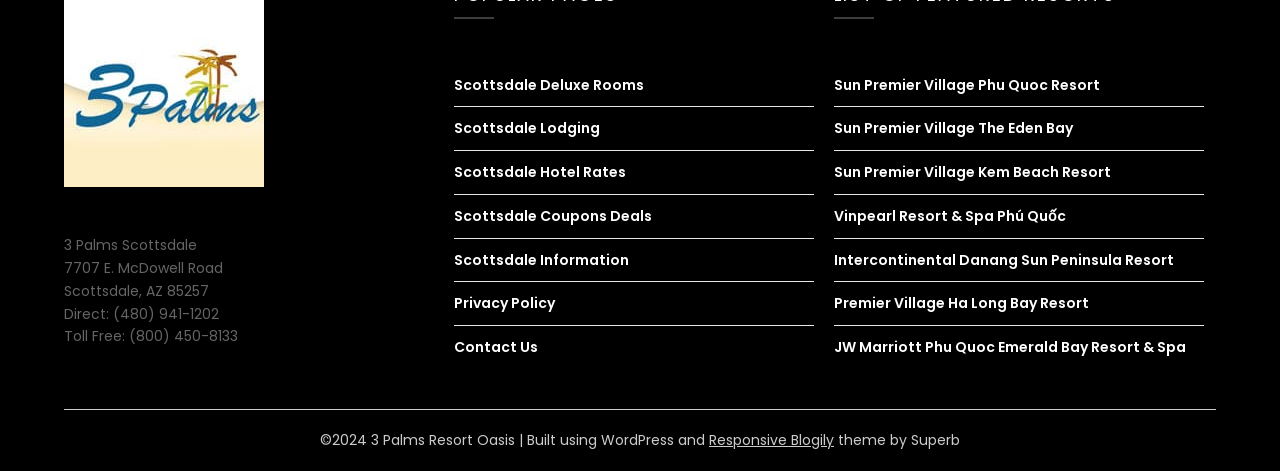What are the types of rooms offered by the resort?
Please provide a comprehensive answer based on the contents of the image.

The types of rooms offered by the resort can be found in the links section, where 'Scottsdale Deluxe Rooms' is one of the options.